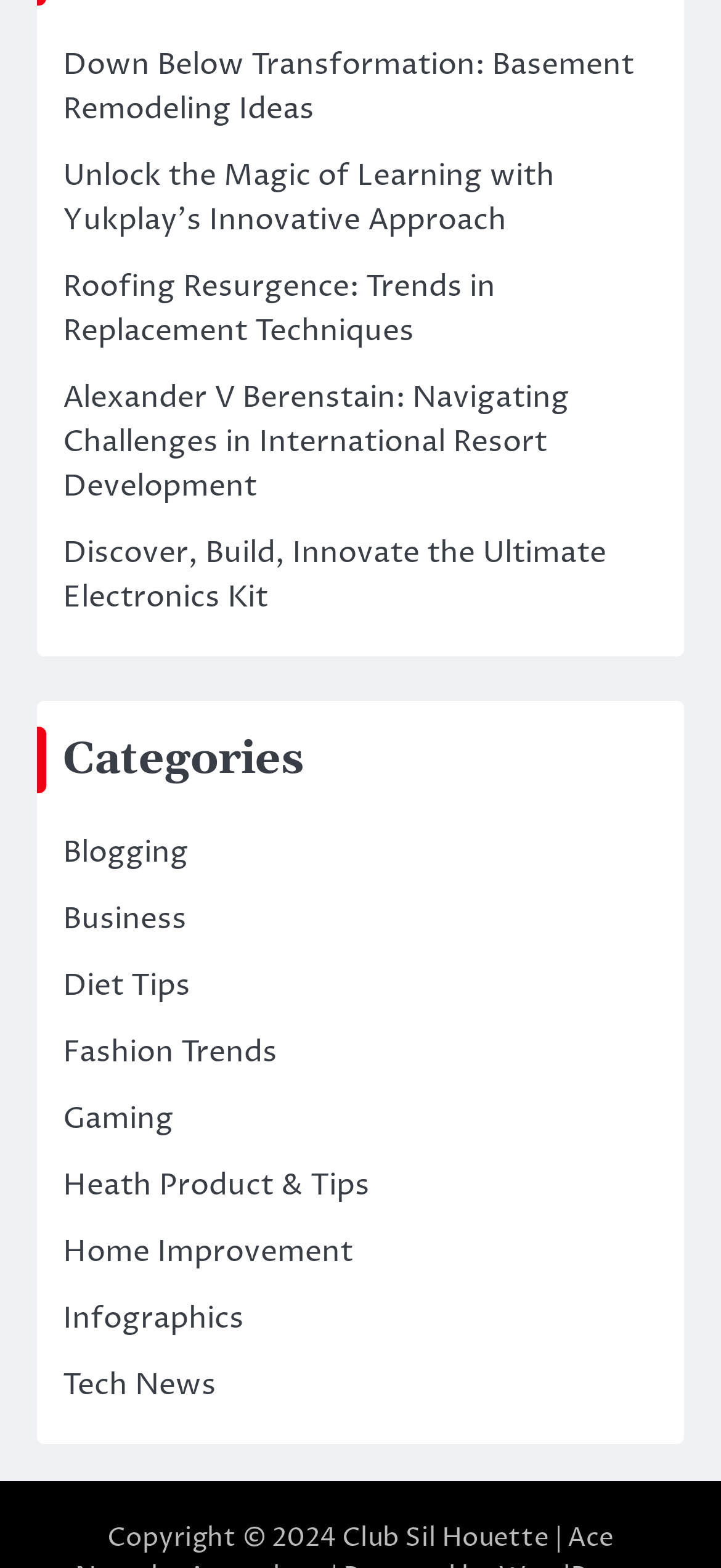Specify the bounding box coordinates (top-left x, top-left y, bottom-right x, bottom-right y) of the UI element in the screenshot that matches this description: Heath Product & Tips

[0.087, 0.743, 0.513, 0.769]